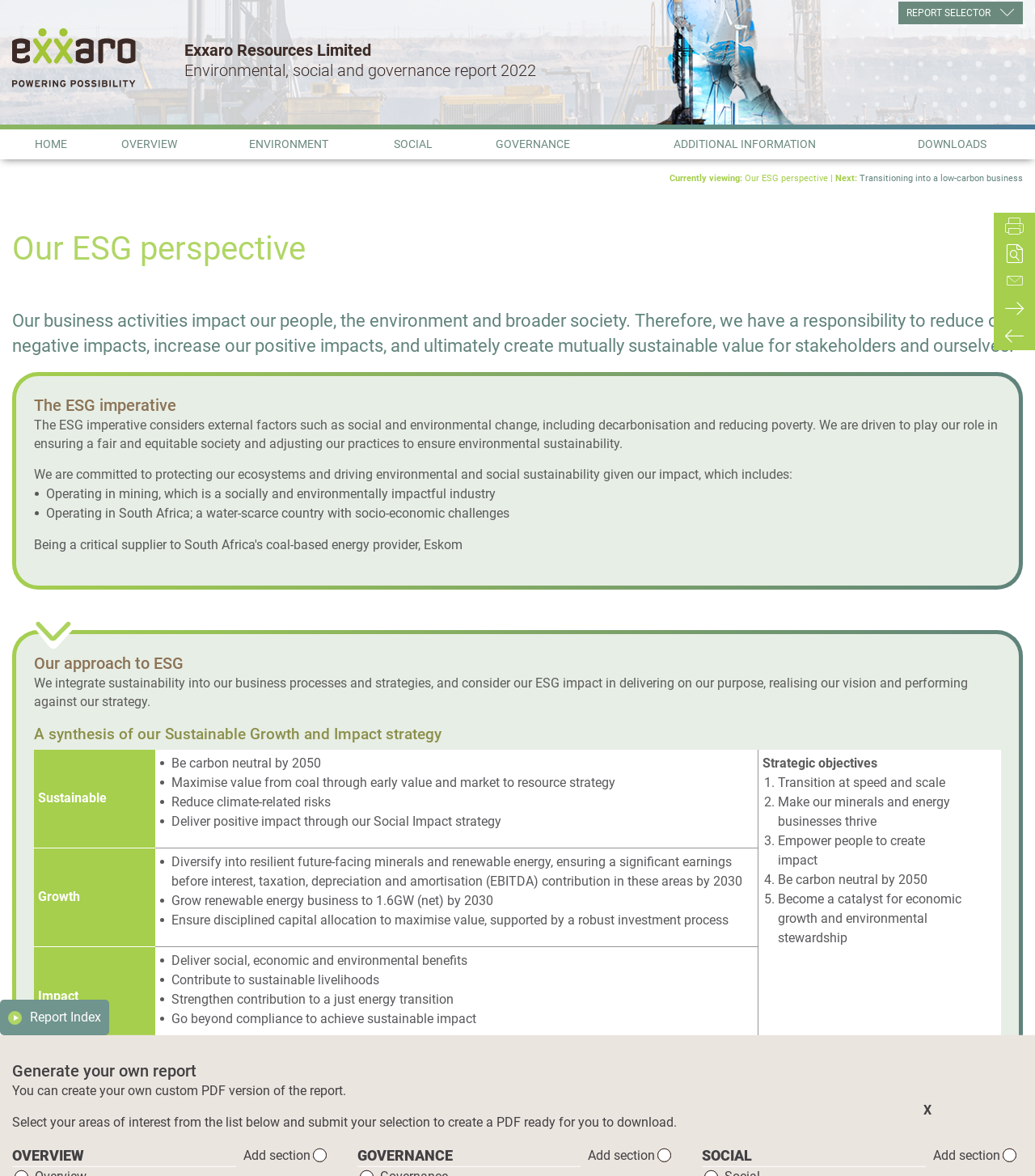What is the theme of the company's ESG perspective?
Please provide a comprehensive answer based on the visual information in the image.

The theme of the company's ESG perspective can be found in the title of the webpage, which says 'Environmental, social and governance report 2022 - Our ESG perspective'.